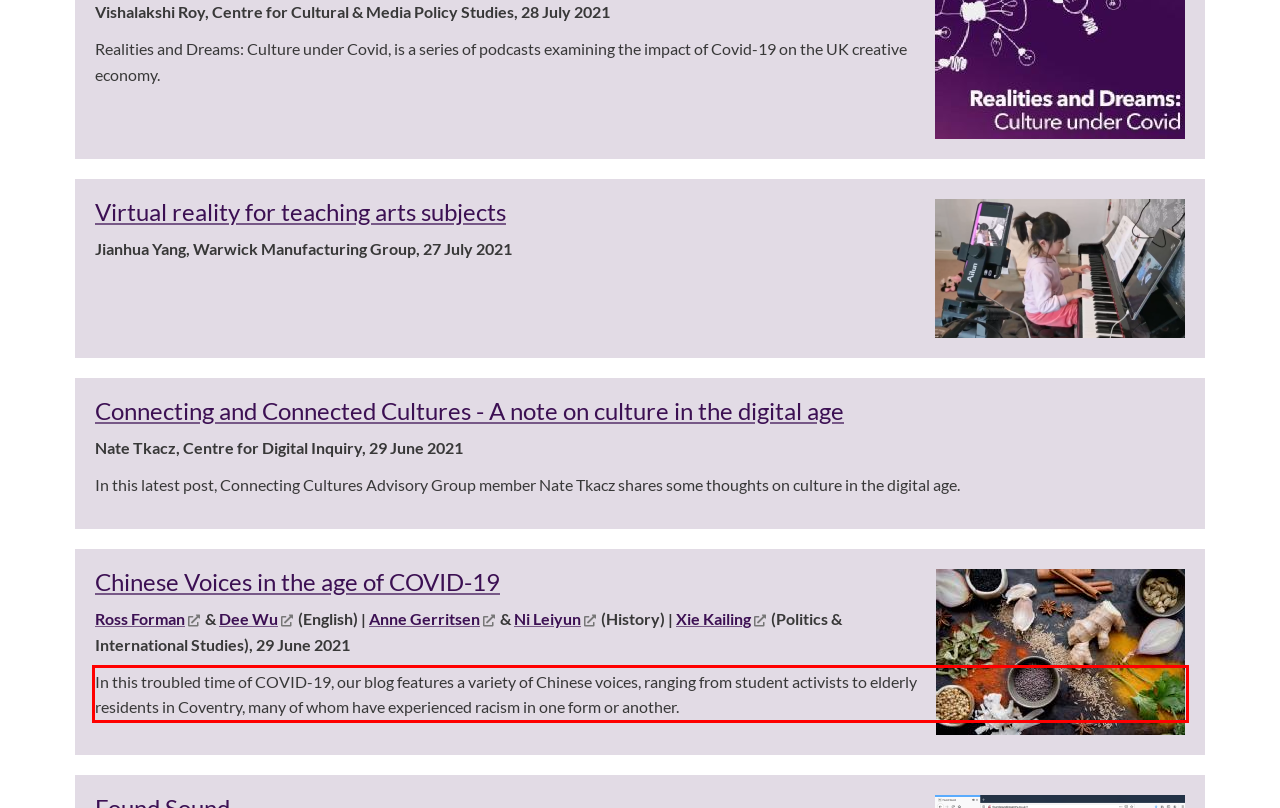Analyze the screenshot of a webpage where a red rectangle is bounding a UI element. Extract and generate the text content within this red bounding box.

In this troubled time of COVID-19, our blog features a variety of Chinese voices, ranging from student activists to elderly residents in Coventry, many of whom have experienced racism in one form or another.